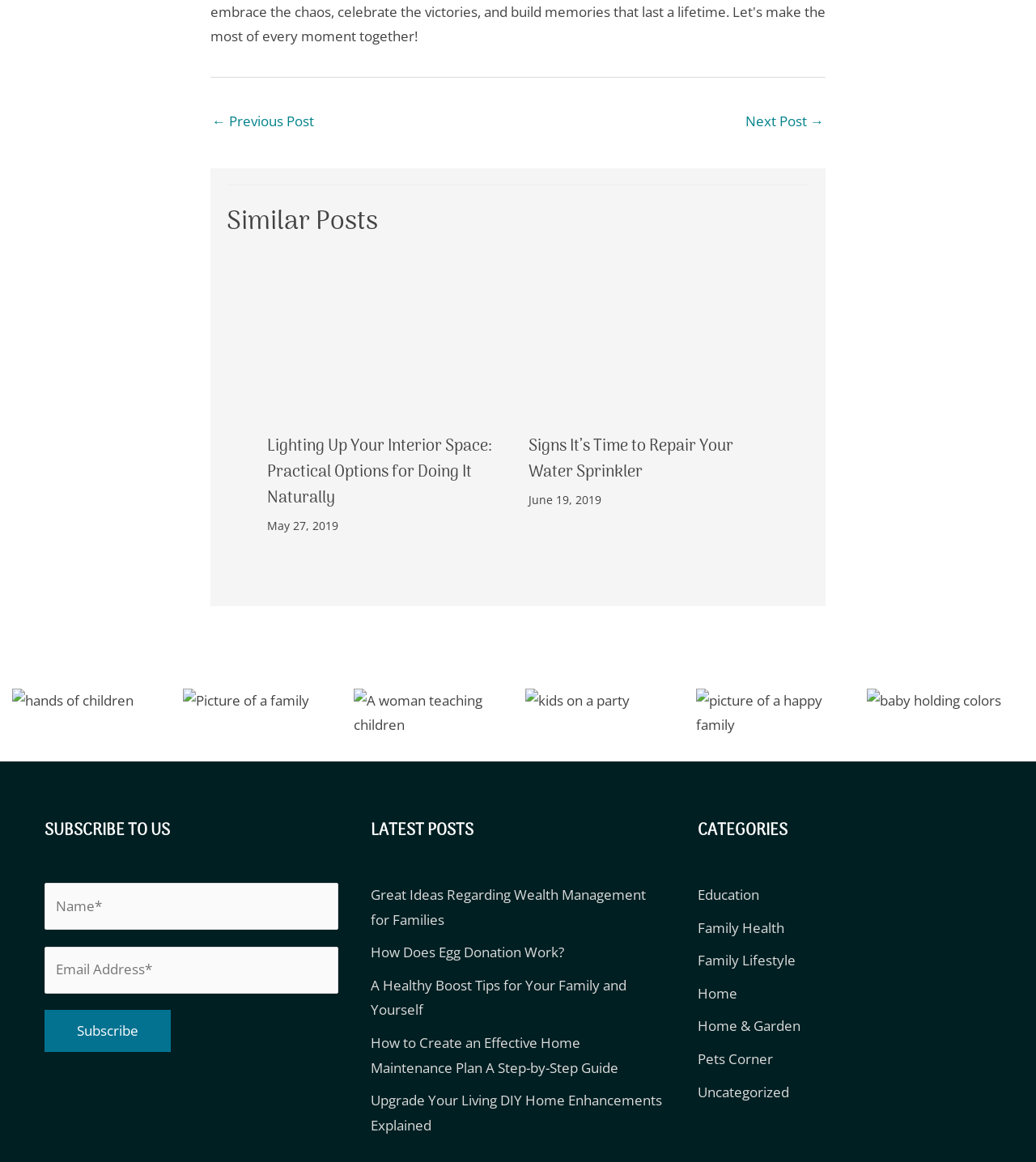What categories are available on the website?
Give a detailed and exhaustive answer to the question.

The 'CATEGORIES' section lists several categories, including 'Education', 'Family Health', 'Family Lifestyle', 'Home', 'Home & Garden', 'Pets Corner', and 'Uncategorized'. These categories likely represent the topics or themes of the articles or posts on the website.